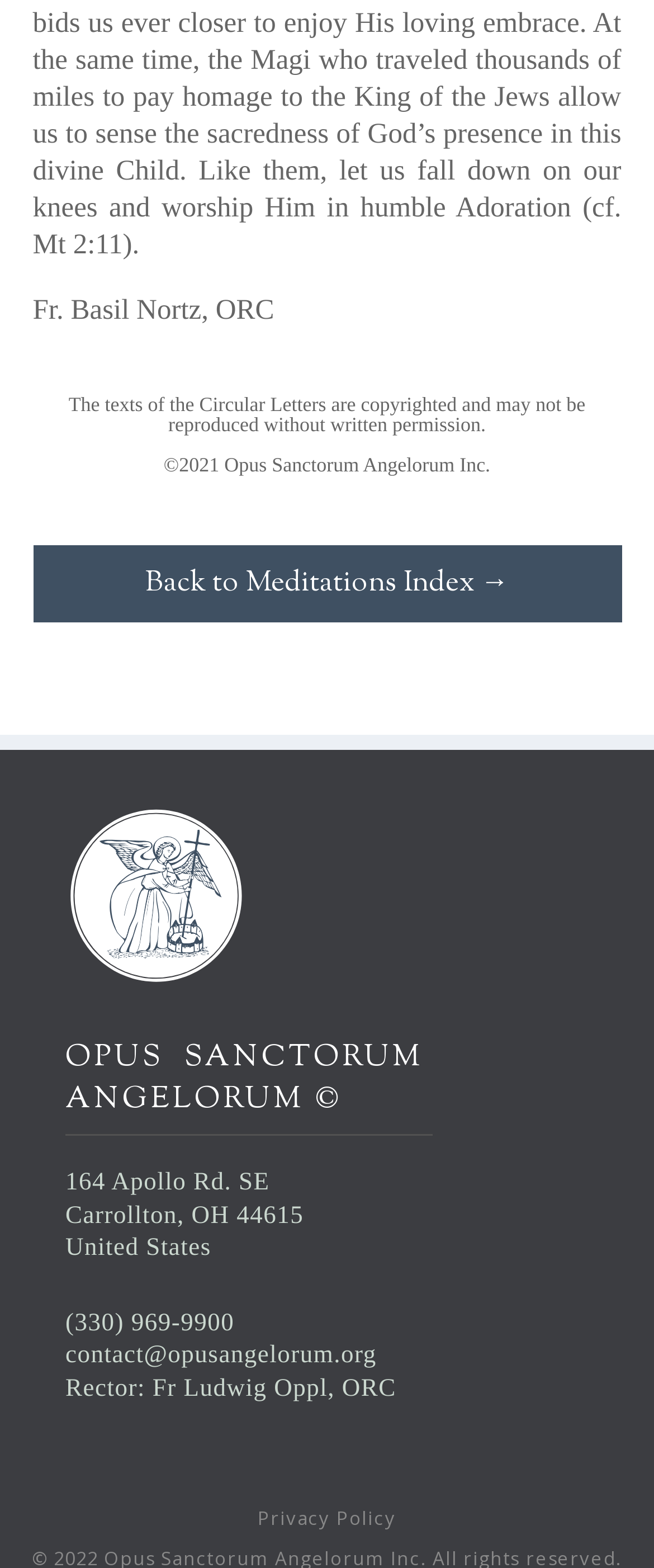Answer with a single word or phrase: 
What is the phone number of Opus Sanctorum Angelorum?

(330) 969-9900